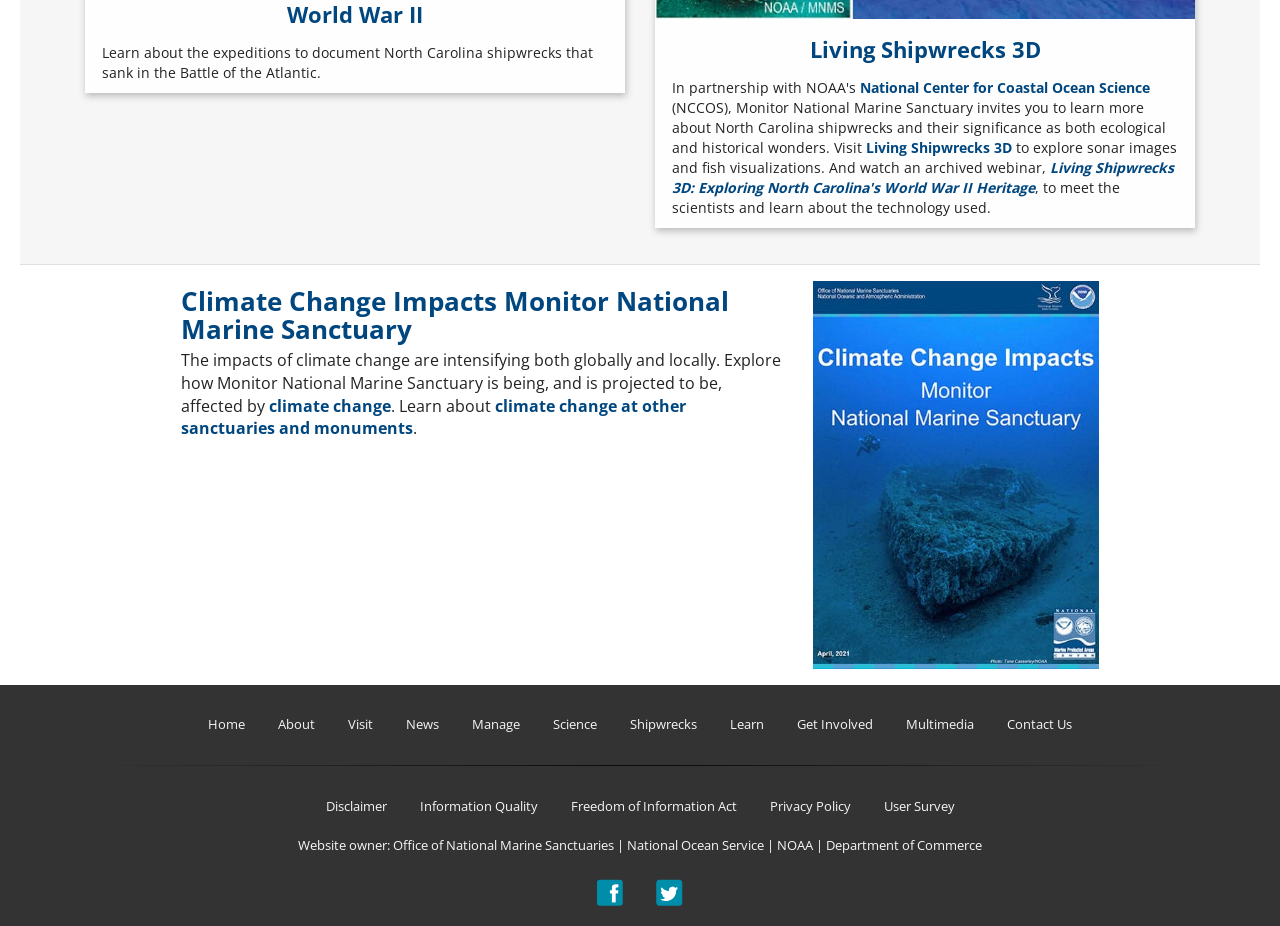Locate the bounding box coordinates of the segment that needs to be clicked to meet this instruction: "Learn about Living Shipwrecks 3D".

[0.676, 0.149, 0.79, 0.17]